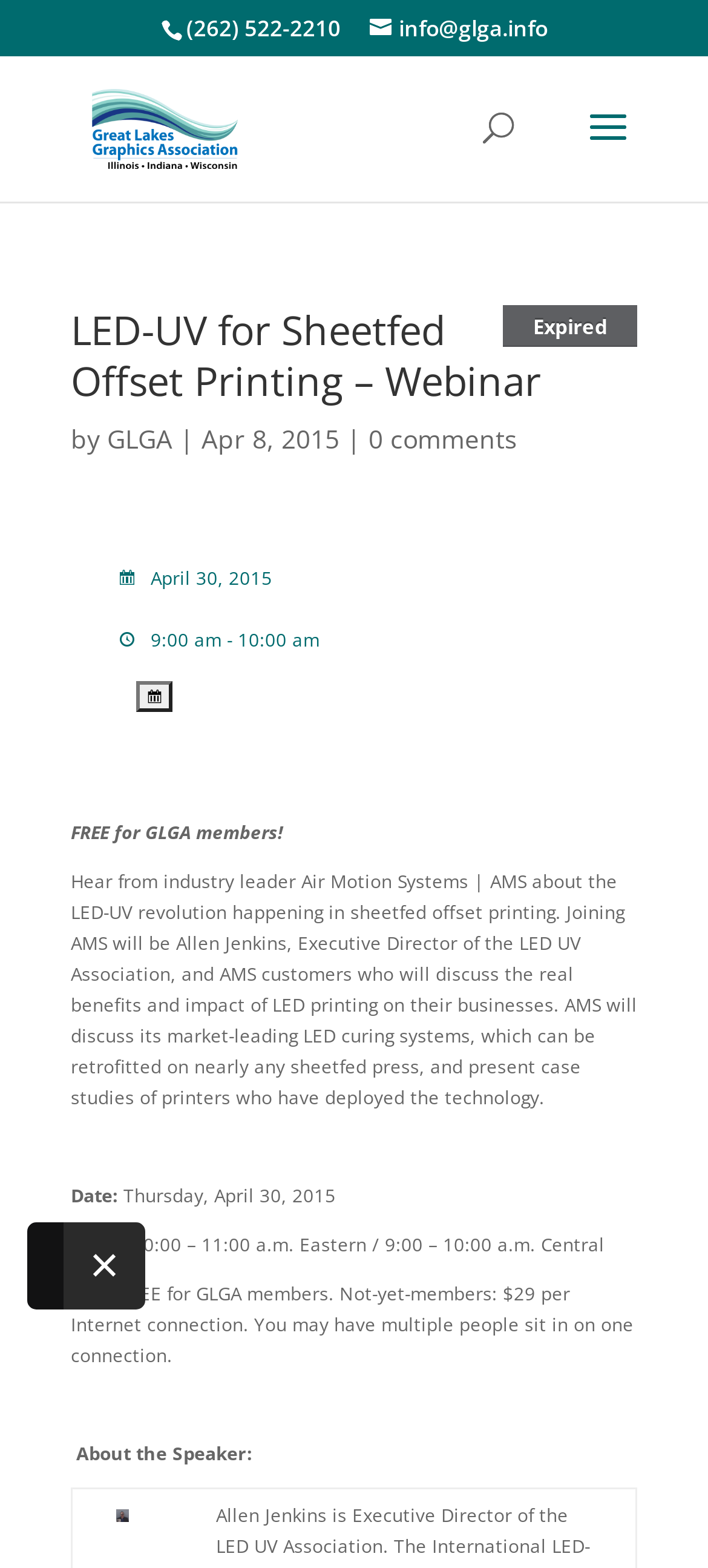Answer the question below using just one word or a short phrase: 
What is the topic of the webinar?

LED-UV for Sheetfed Offset Printing